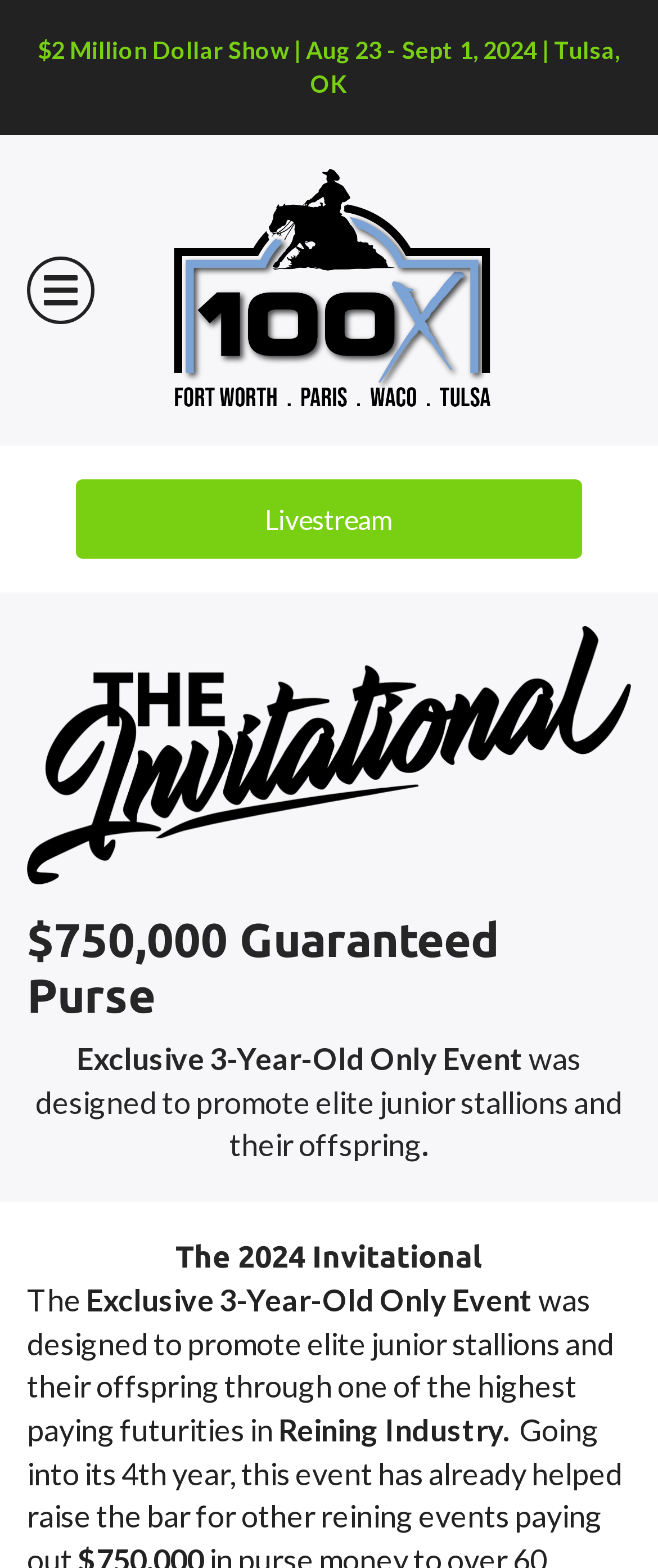Please determine the headline of the webpage and provide its content.

$750,000 Guaranteed Purse